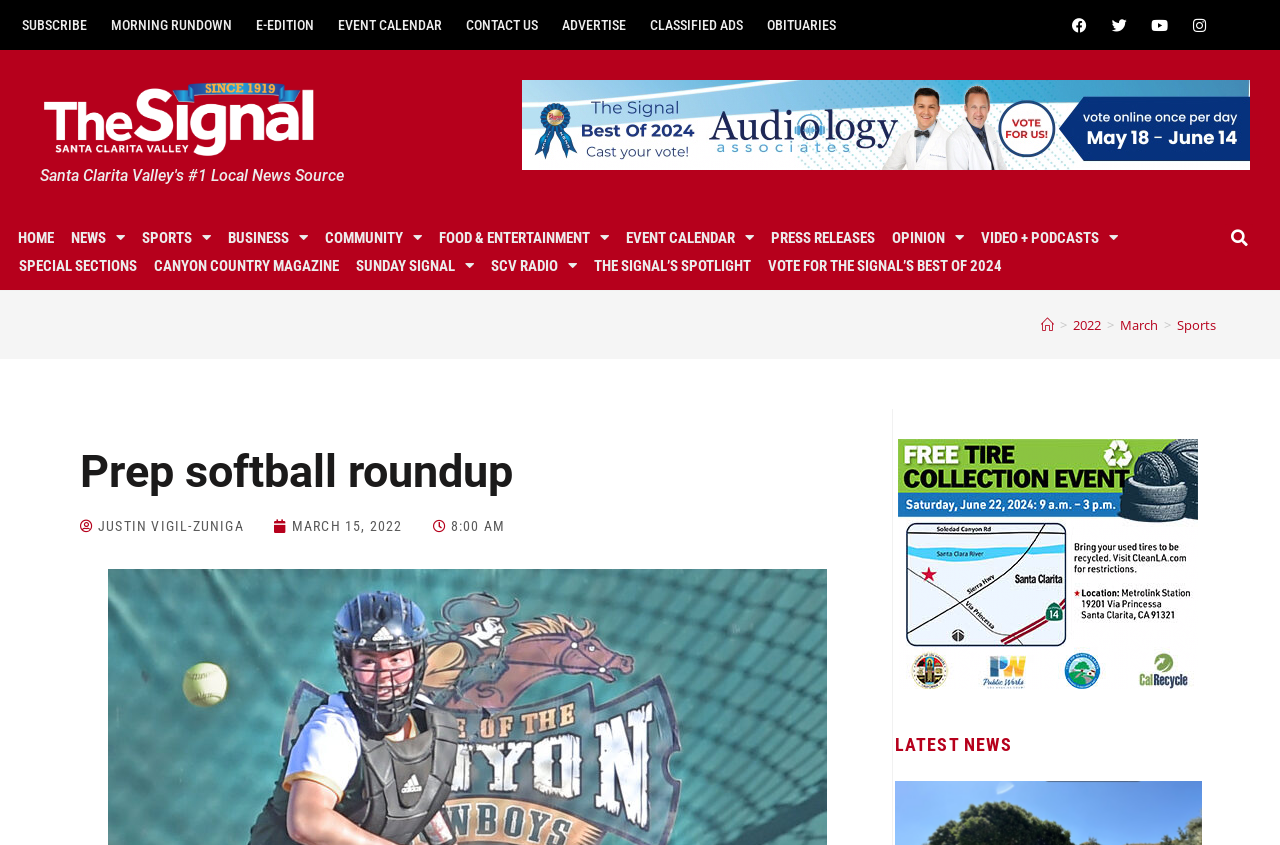Please find the bounding box coordinates of the clickable region needed to complete the following instruction: "Search for something". The bounding box coordinates must consist of four float numbers between 0 and 1, i.e., [left, top, right, bottom].

[0.951, 0.265, 0.985, 0.298]